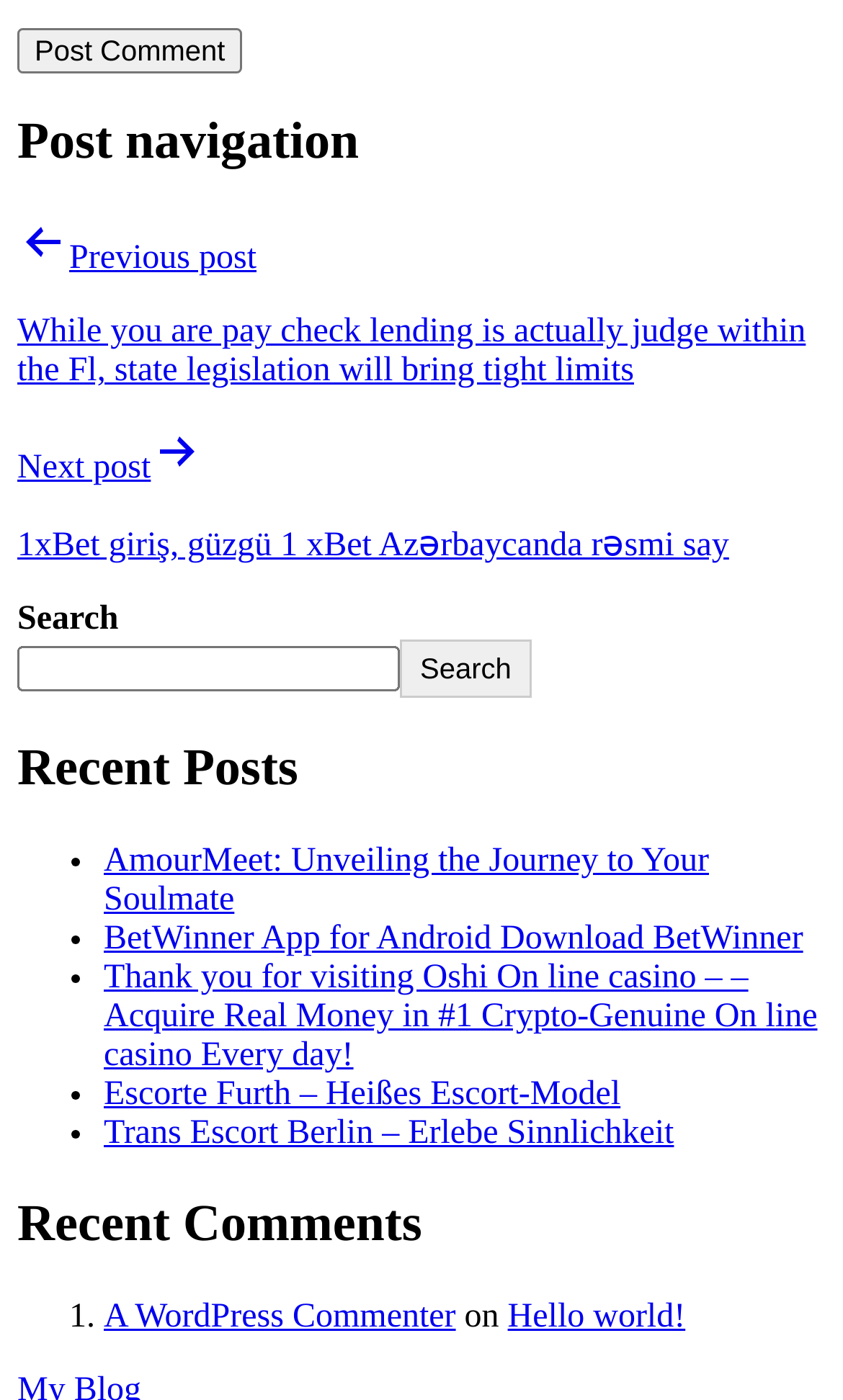Locate the bounding box coordinates of the element to click to perform the following action: 'Post a comment'. The coordinates should be given as four float values between 0 and 1, in the form of [left, top, right, bottom].

[0.021, 0.019, 0.288, 0.052]